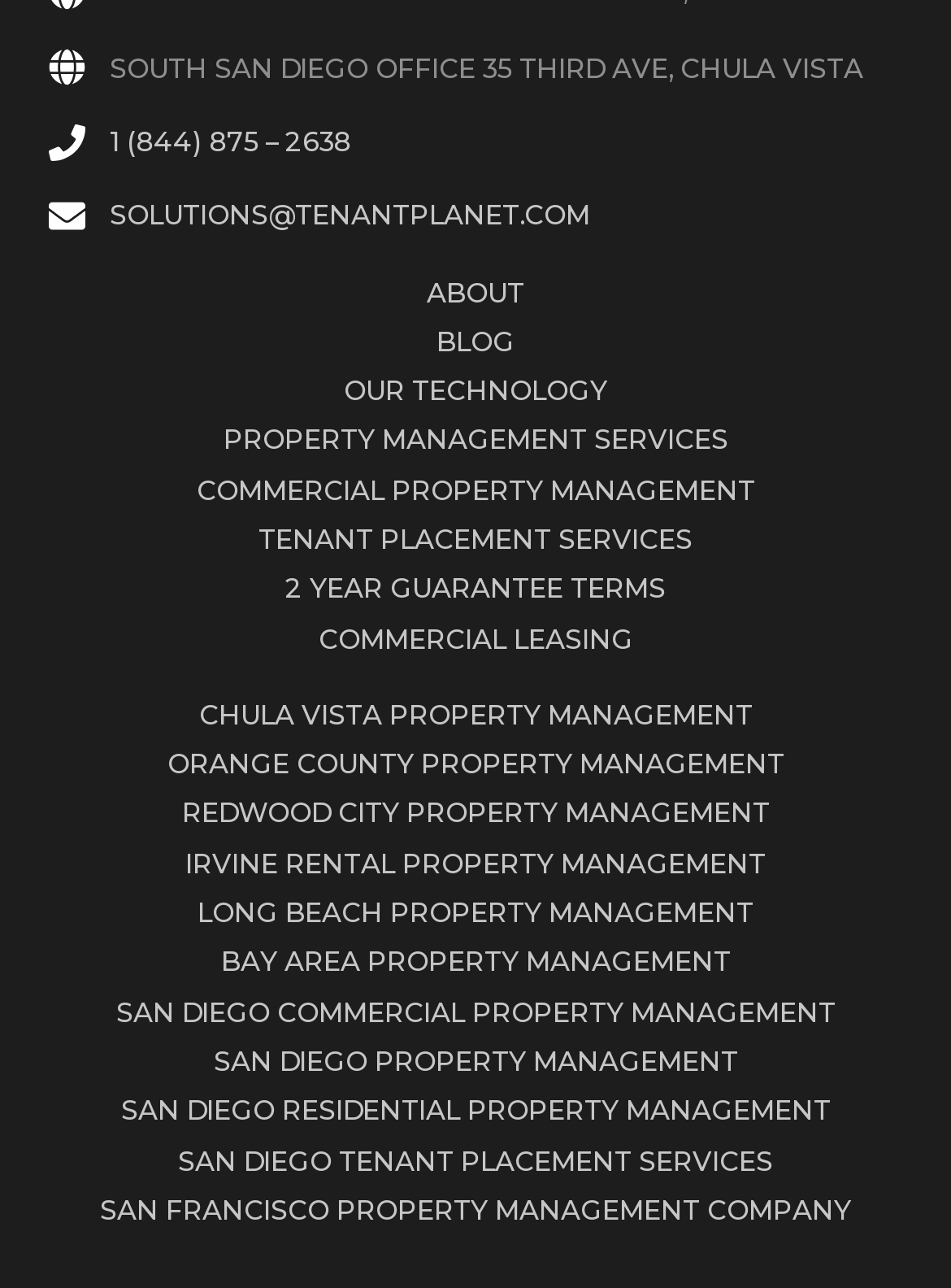Pinpoint the bounding box coordinates for the area that should be clicked to perform the following instruction: "read about taco bell healthy options".

None